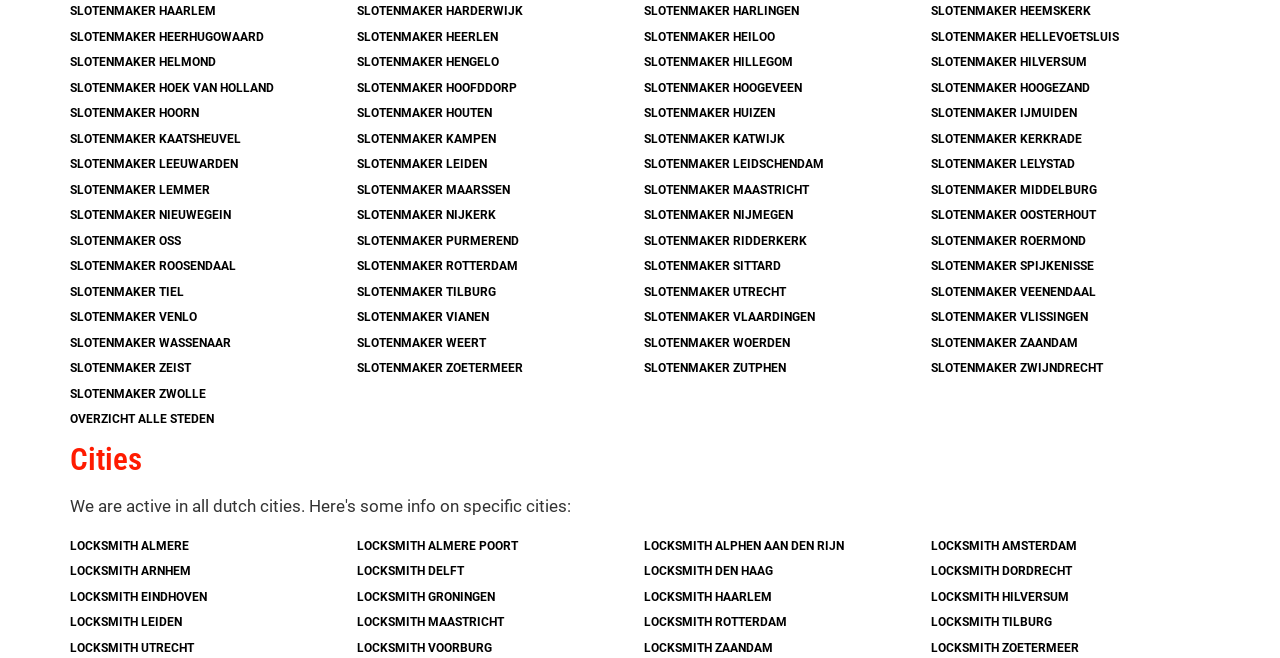Please answer the following question using a single word or phrase: 
How many locksmith services are listed on this webpage?

13